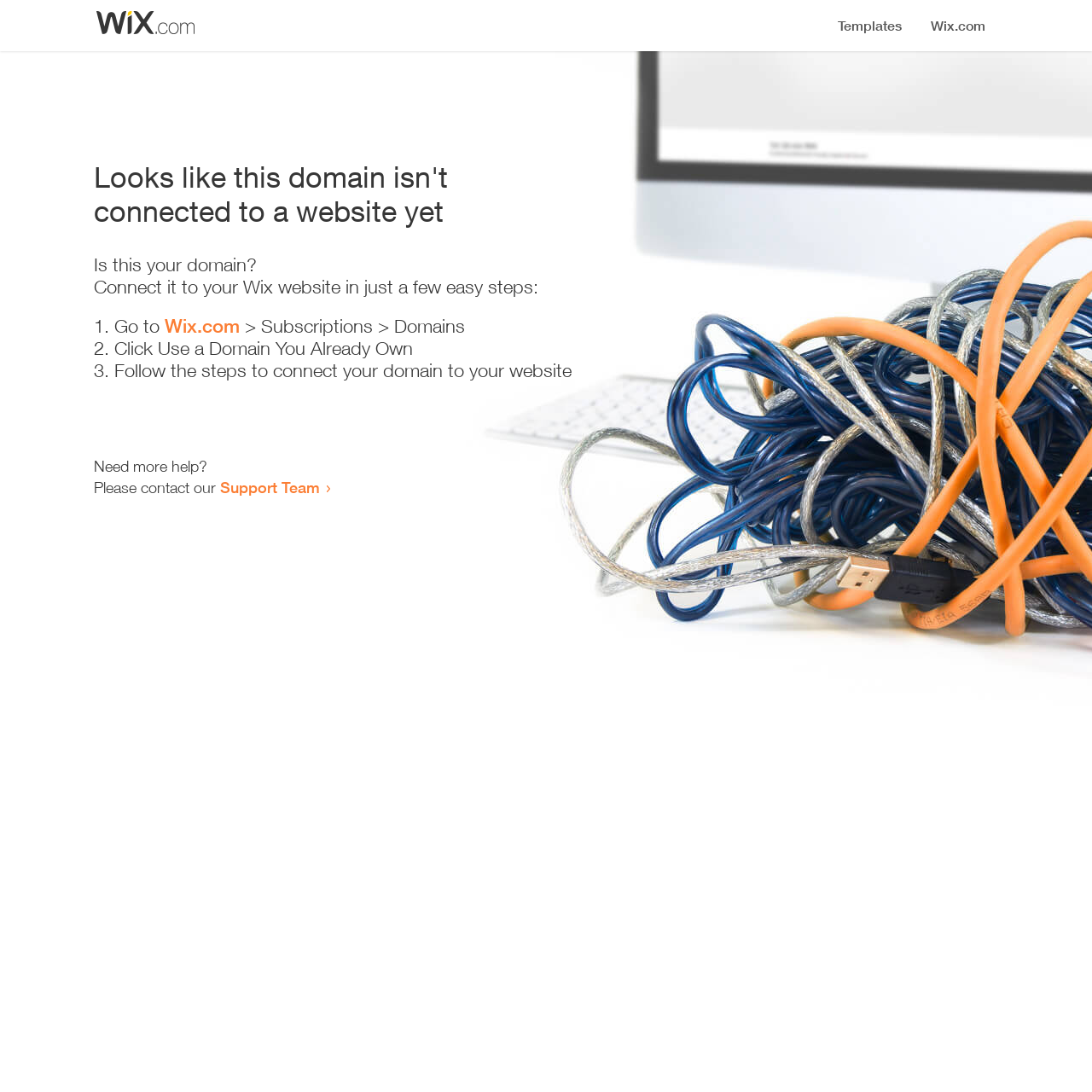Where can I get more help?
Provide a detailed answer to the question, using the image to inform your response.

The webpage provides a link to the 'Support Team' which suggests that users can get more help by contacting them.